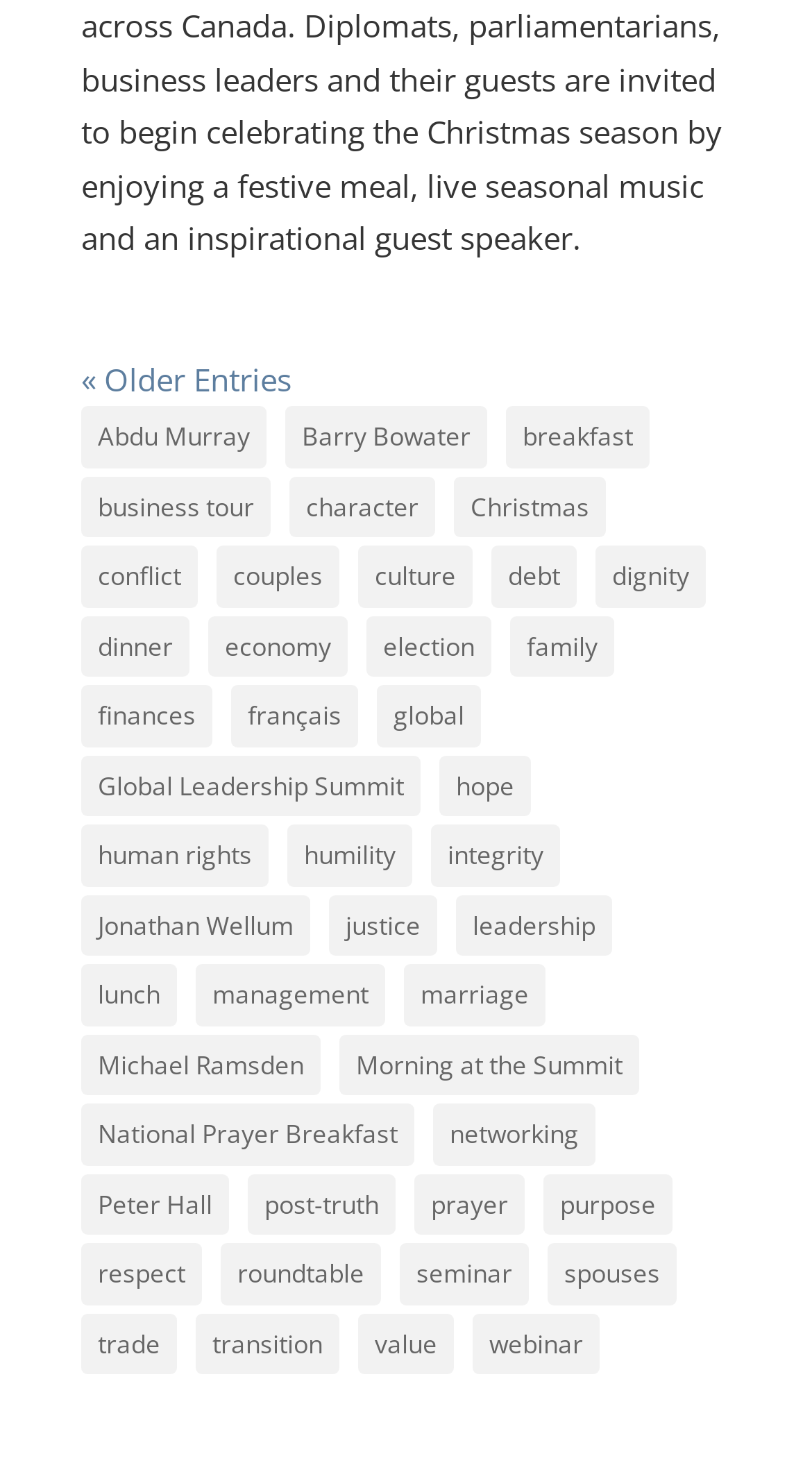Identify the bounding box coordinates of the section that should be clicked to achieve the task described: "View 'breakfast' items".

[0.623, 0.278, 0.8, 0.32]